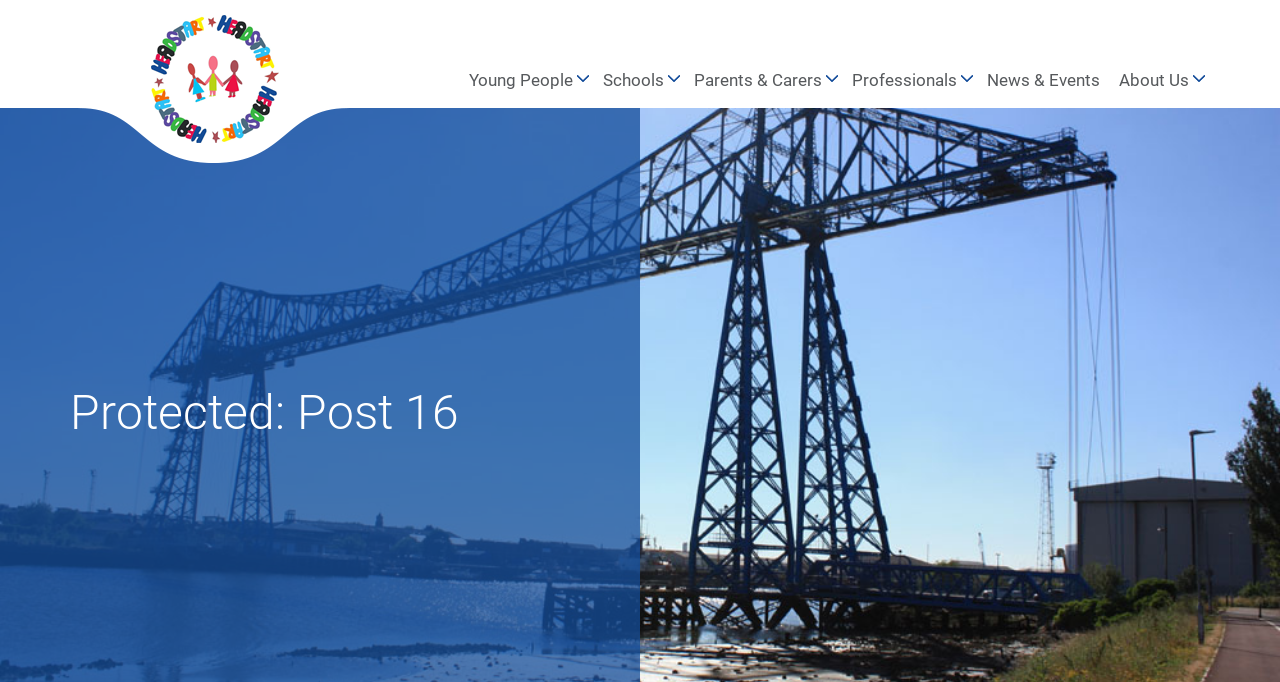Pinpoint the bounding box coordinates of the clickable area needed to execute the instruction: "Leave a reply to the article". The coordinates should be specified as four float numbers between 0 and 1, i.e., [left, top, right, bottom].

None